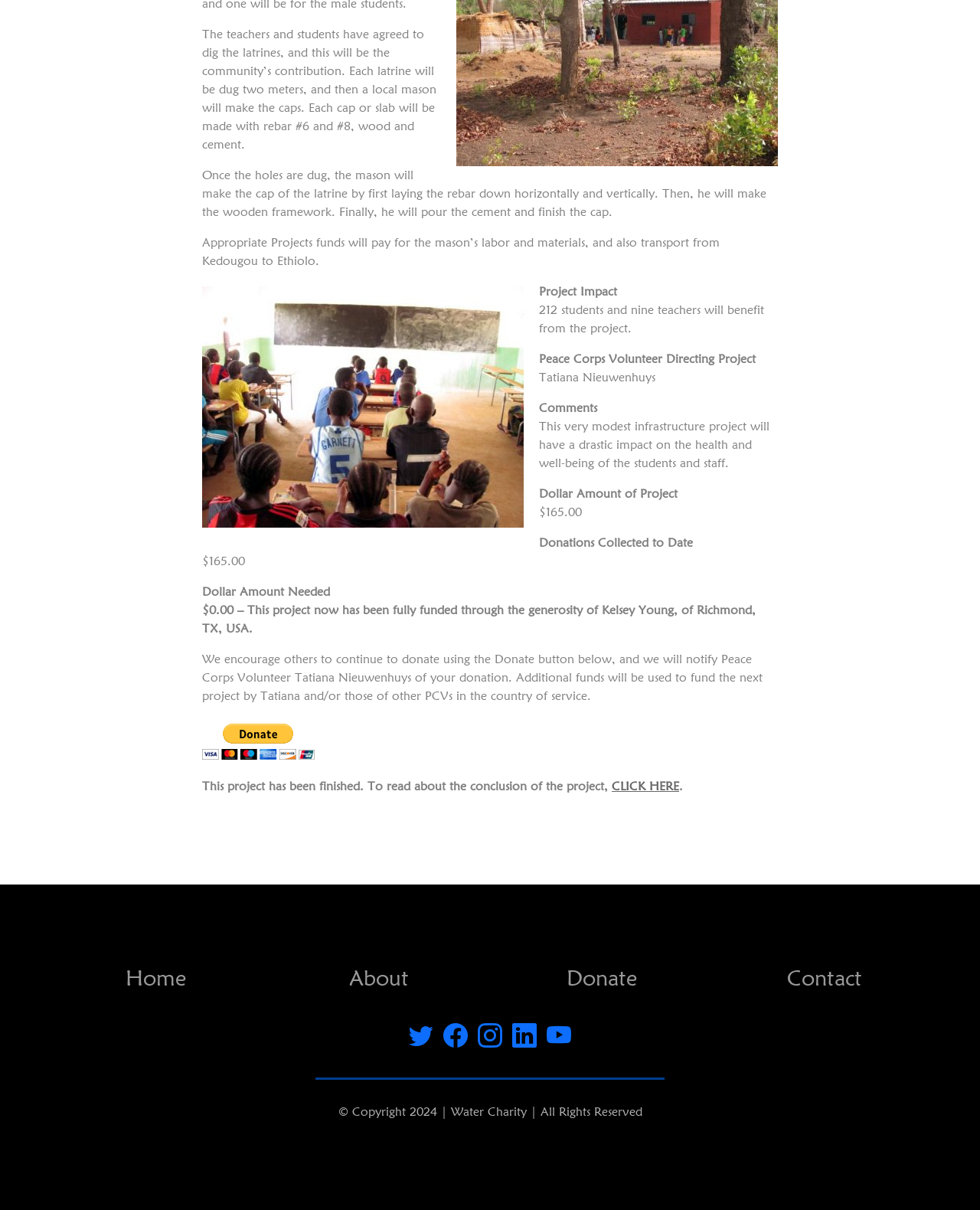Please determine the bounding box of the UI element that matches this description: Donate. The coordinates should be given as (top-left x, top-left y, bottom-right x, bottom-right y), with all values between 0 and 1.

[0.509, 0.795, 0.718, 0.822]